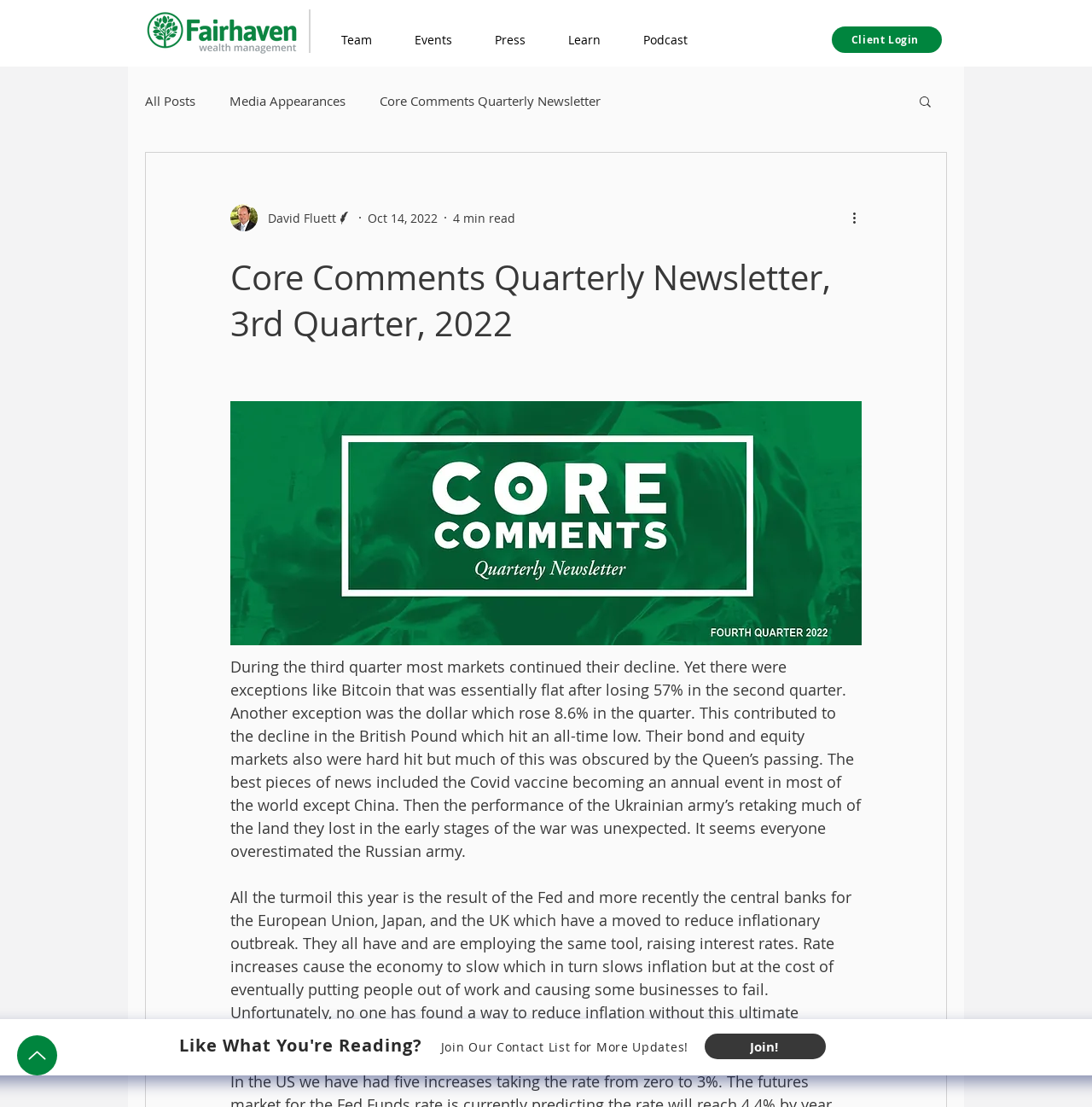Answer the following in one word or a short phrase: 
What is the author of the article?

David Fluett